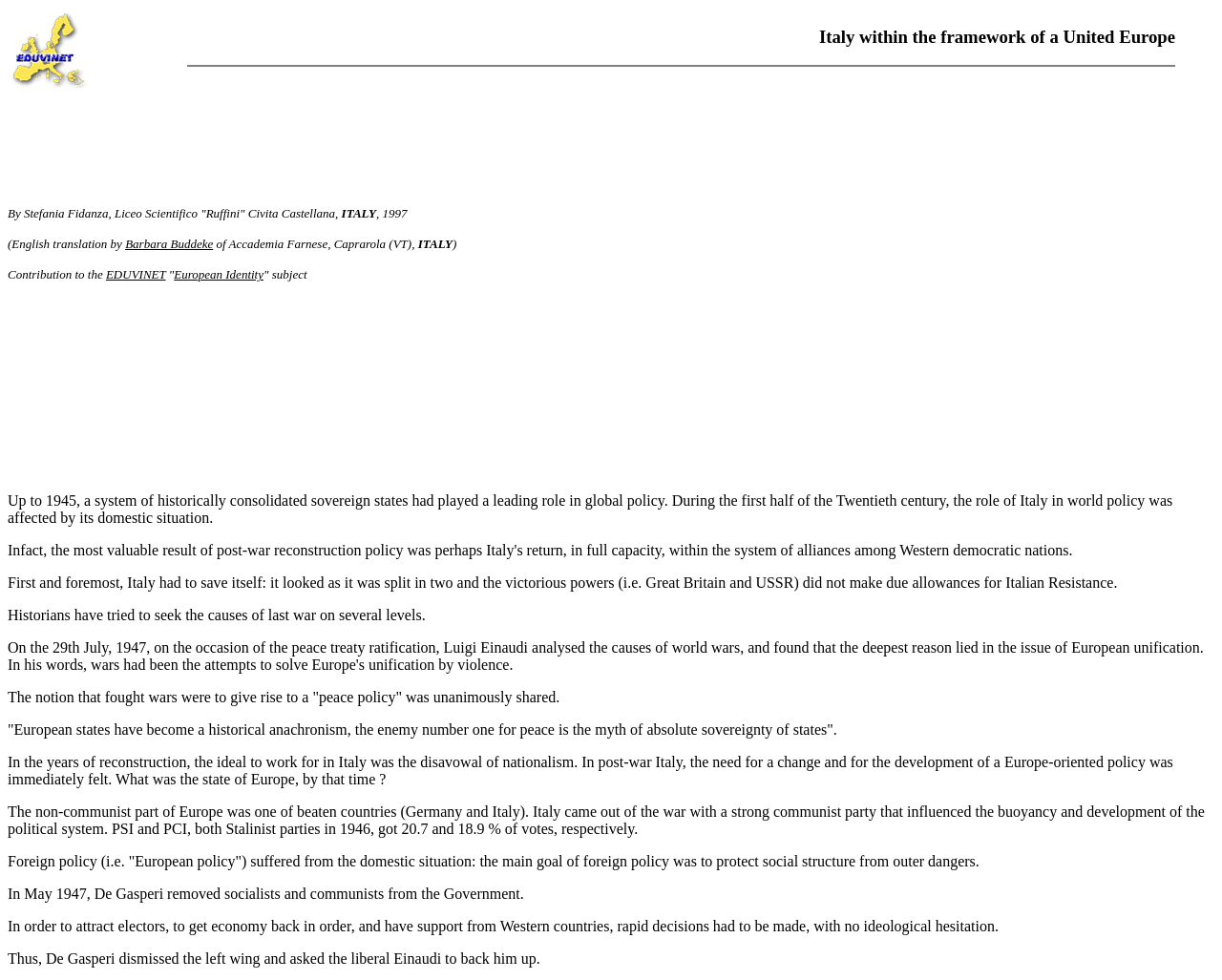Extract the bounding box coordinates for the UI element described by the text: "Barbara Buddeke". The coordinates should be in the form of [left, top, right, bottom] with values between 0 and 1.

[0.102, 0.241, 0.174, 0.256]